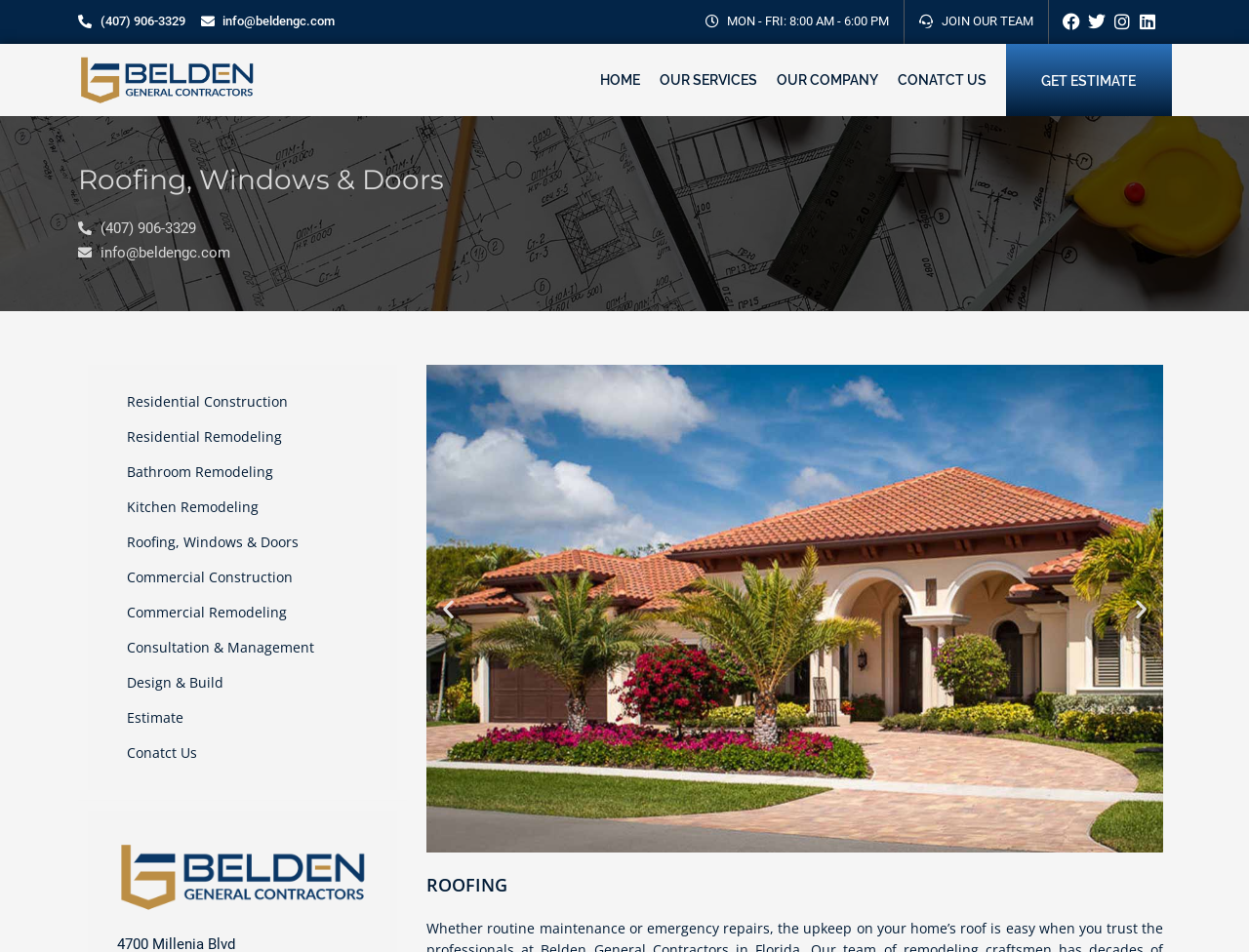What social media platforms does the company have?
Please provide a detailed and comprehensive answer to the question.

The social media links can be found in the top right corner of the webpage, and they are represented by their respective icons.